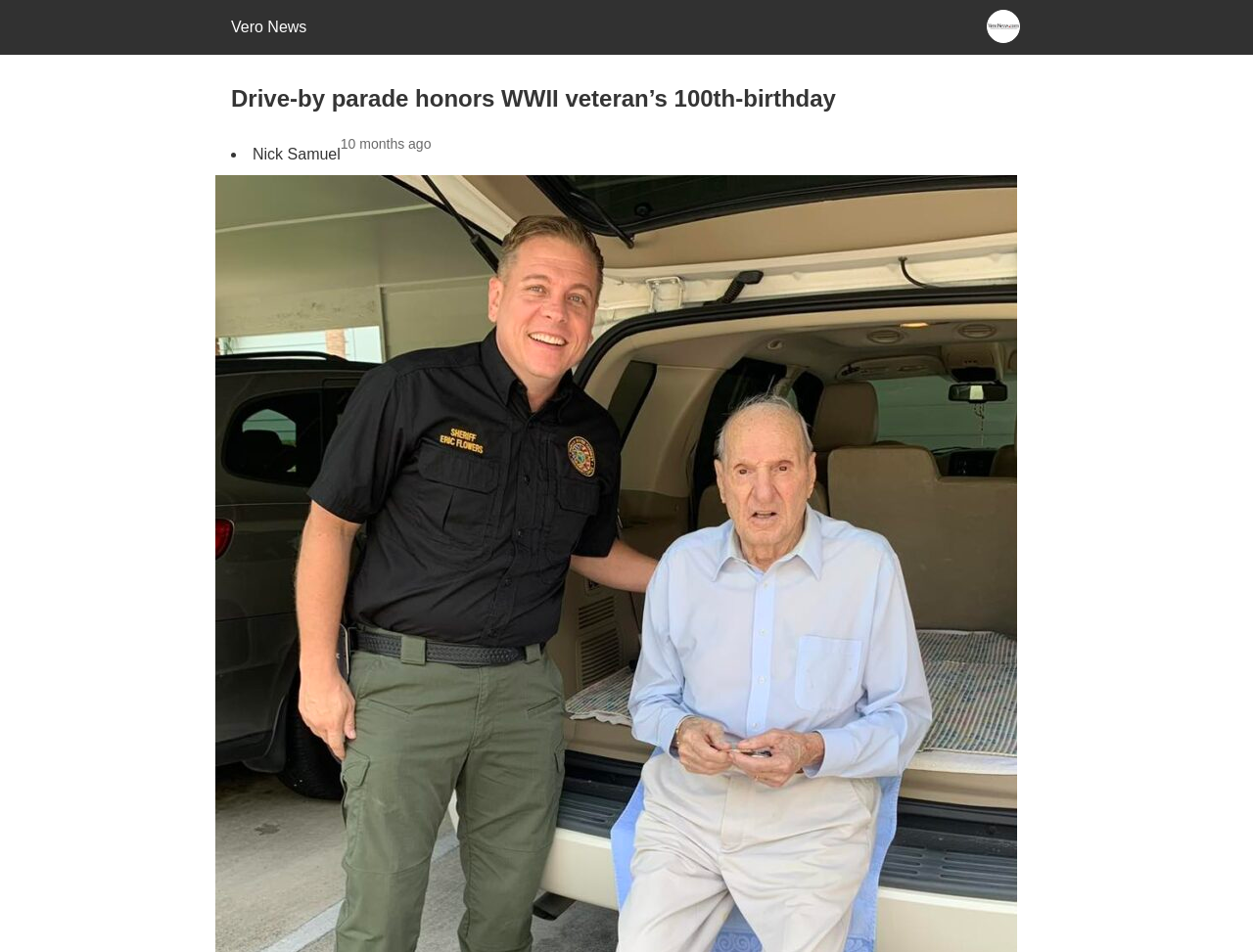Give a short answer to this question using one word or a phrase:
What is the name of the news website?

Vero News